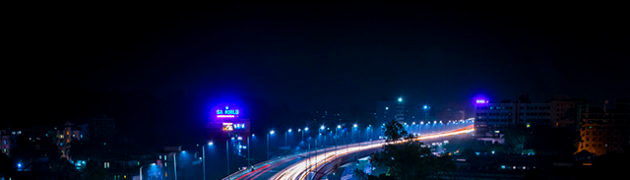What adds contrast to the dark sky in the image?
Look at the screenshot and respond with one word or a short phrase.

Vibrant colors of billboards